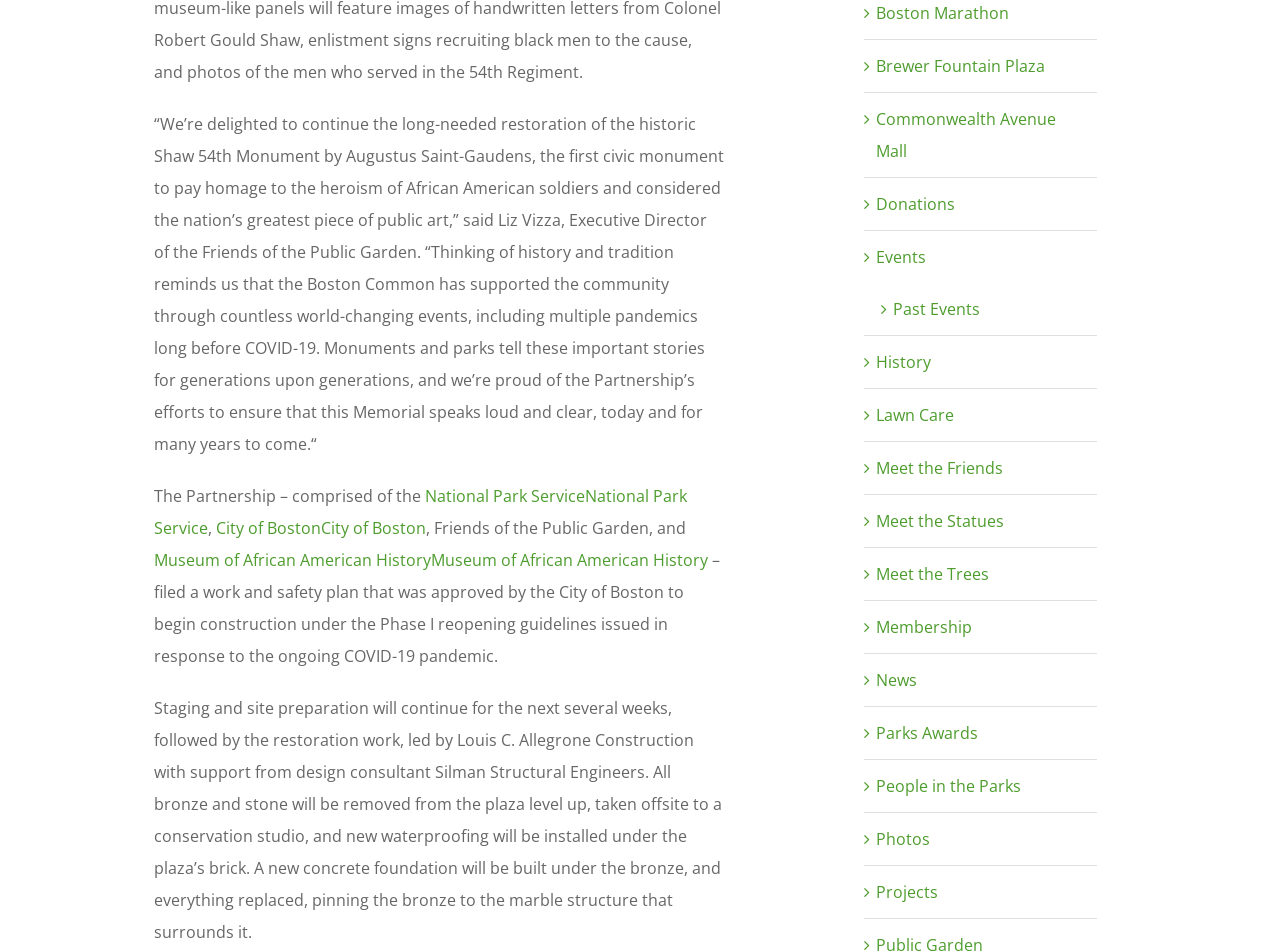Identify the bounding box coordinates for the UI element mentioned here: "Museum of African American History". Provide the coordinates as four float values between 0 and 1, i.e., [left, top, right, bottom].

[0.12, 0.577, 0.336, 0.601]